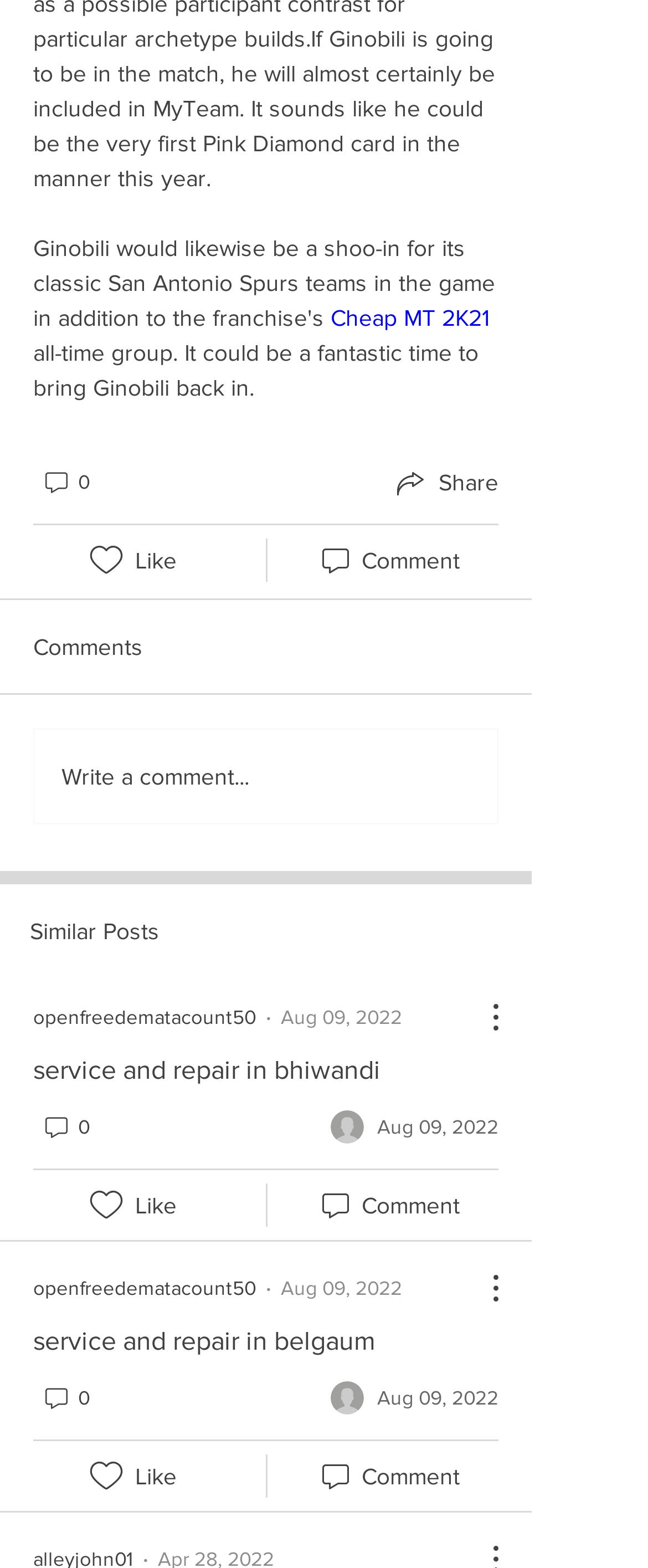Please identify the bounding box coordinates for the region that you need to click to follow this instruction: "Write a comment".

[0.054, 0.465, 0.767, 0.525]